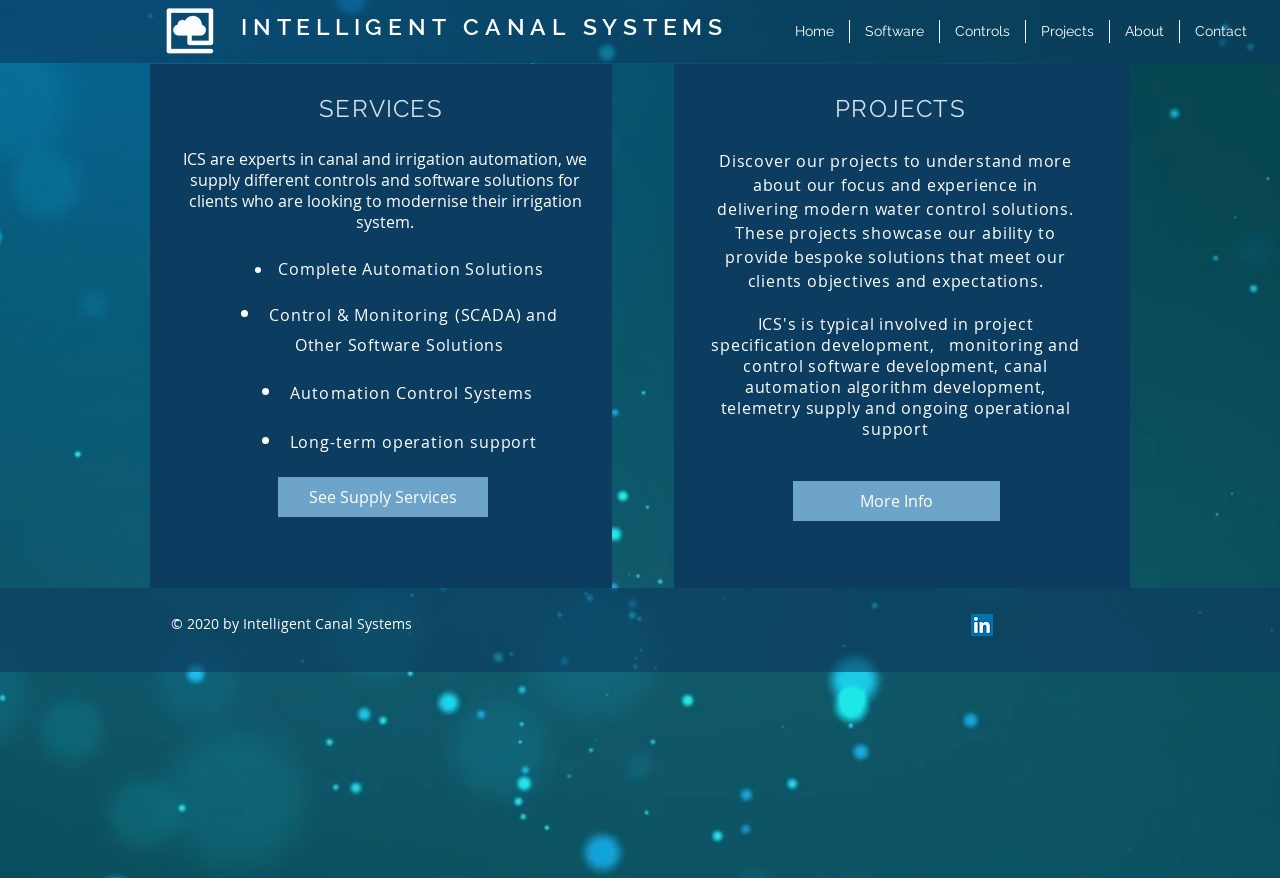Please provide the bounding box coordinate of the region that matches the element description: Home. Coordinates should be in the format (top-left x, top-left y, bottom-right x, bottom-right y) and all values should be between 0 and 1.

[0.609, 0.023, 0.663, 0.049]